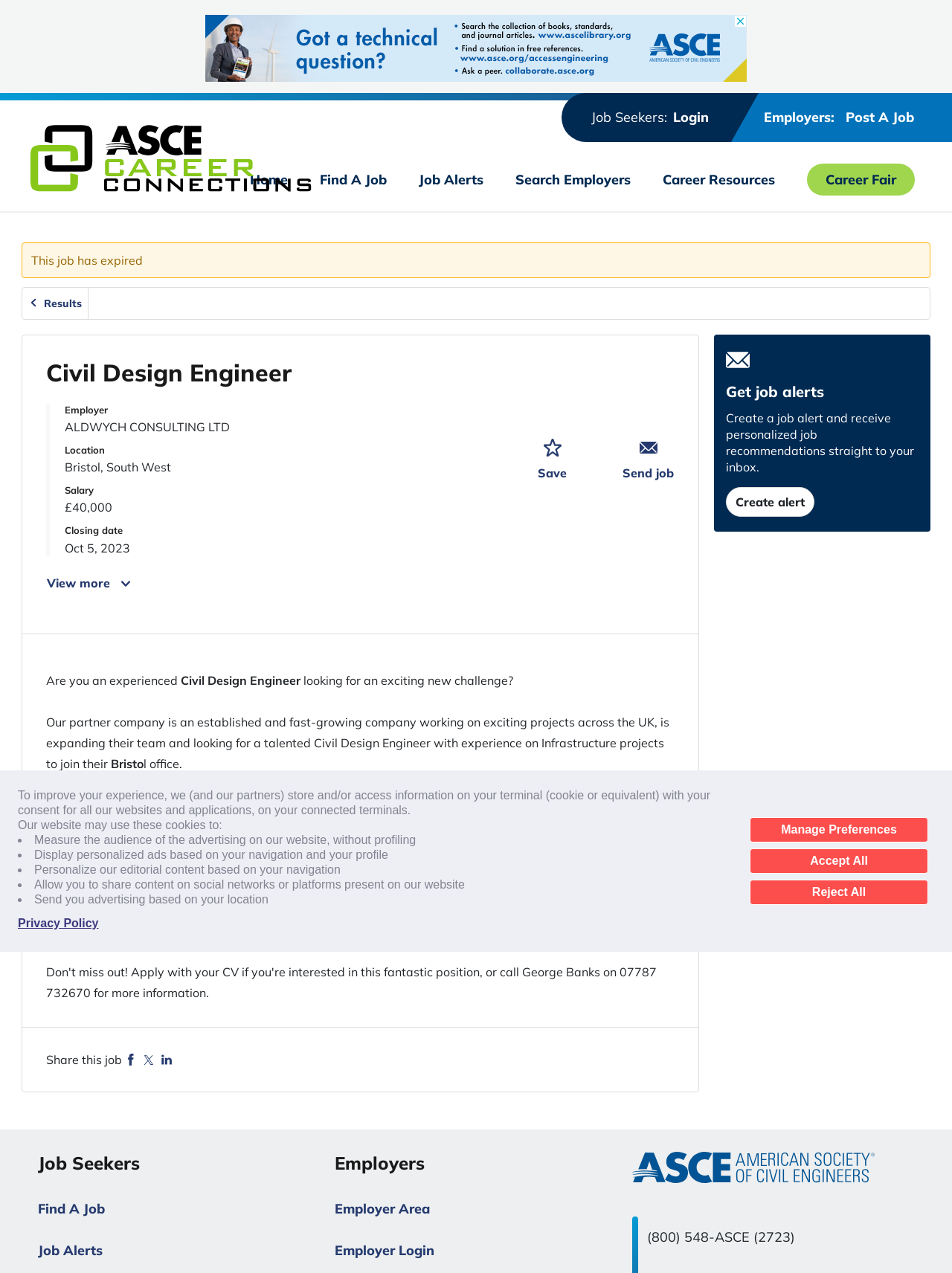Respond to the question below with a concise word or phrase:
How many days of annual leave are offered by the employer?

25